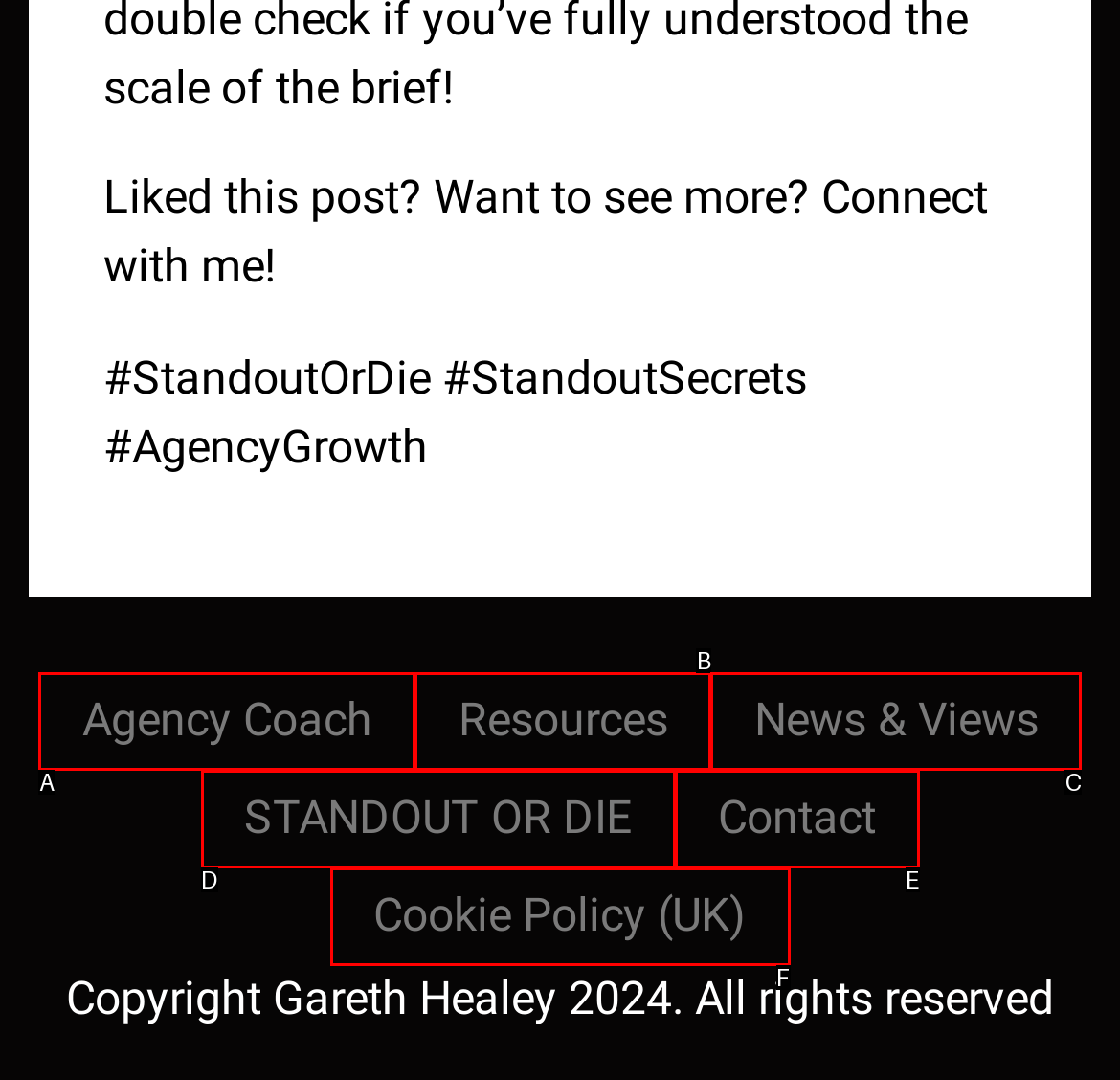With the description: News & Views, find the option that corresponds most closely and answer with its letter directly.

C